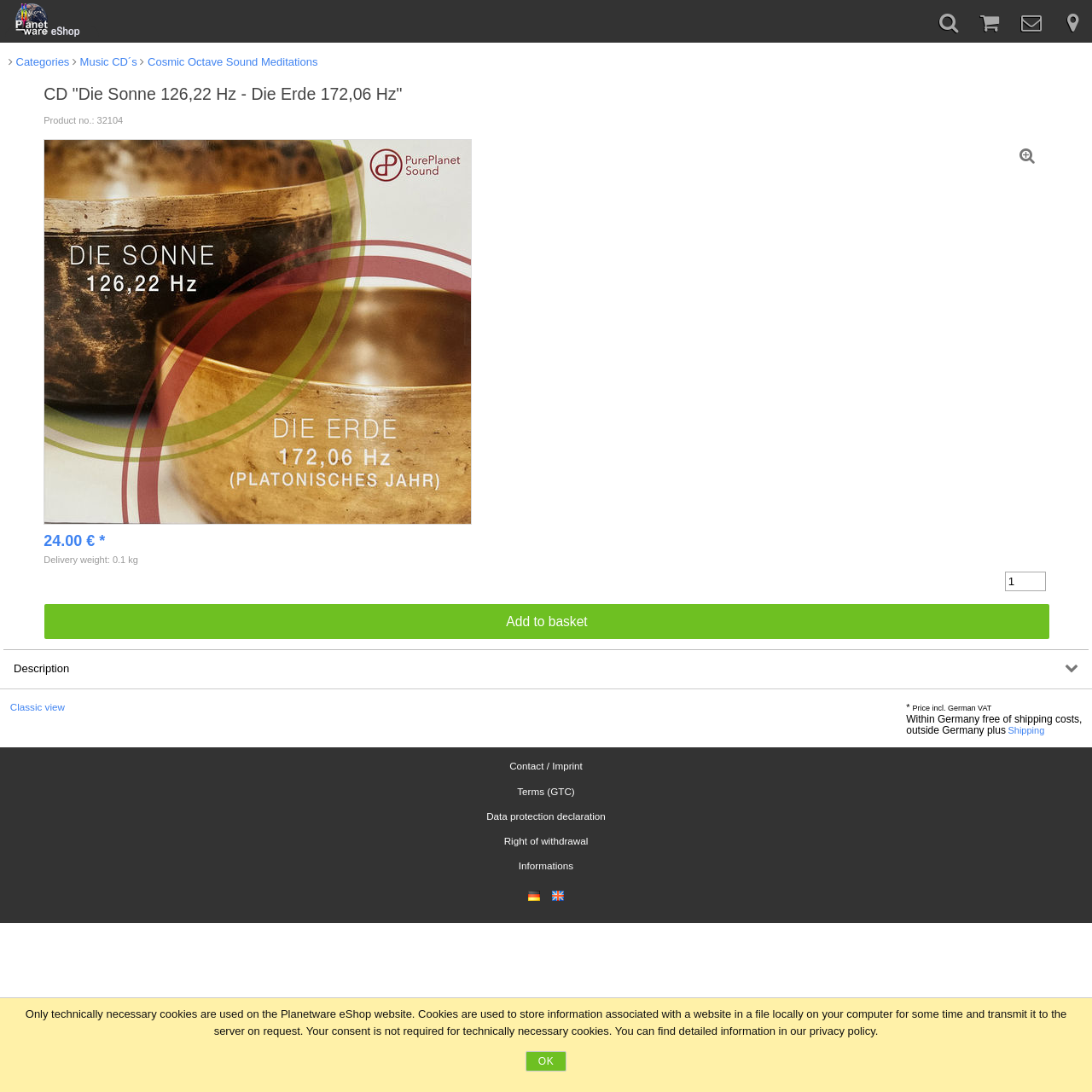How much does the product cost?
Could you please answer the question thoroughly and with as much detail as possible?

I found the product price by looking at the link element with the text '24.00 € *' on the webpage. This element is likely to be the product price because it is displayed near the product information and has a currency symbol.